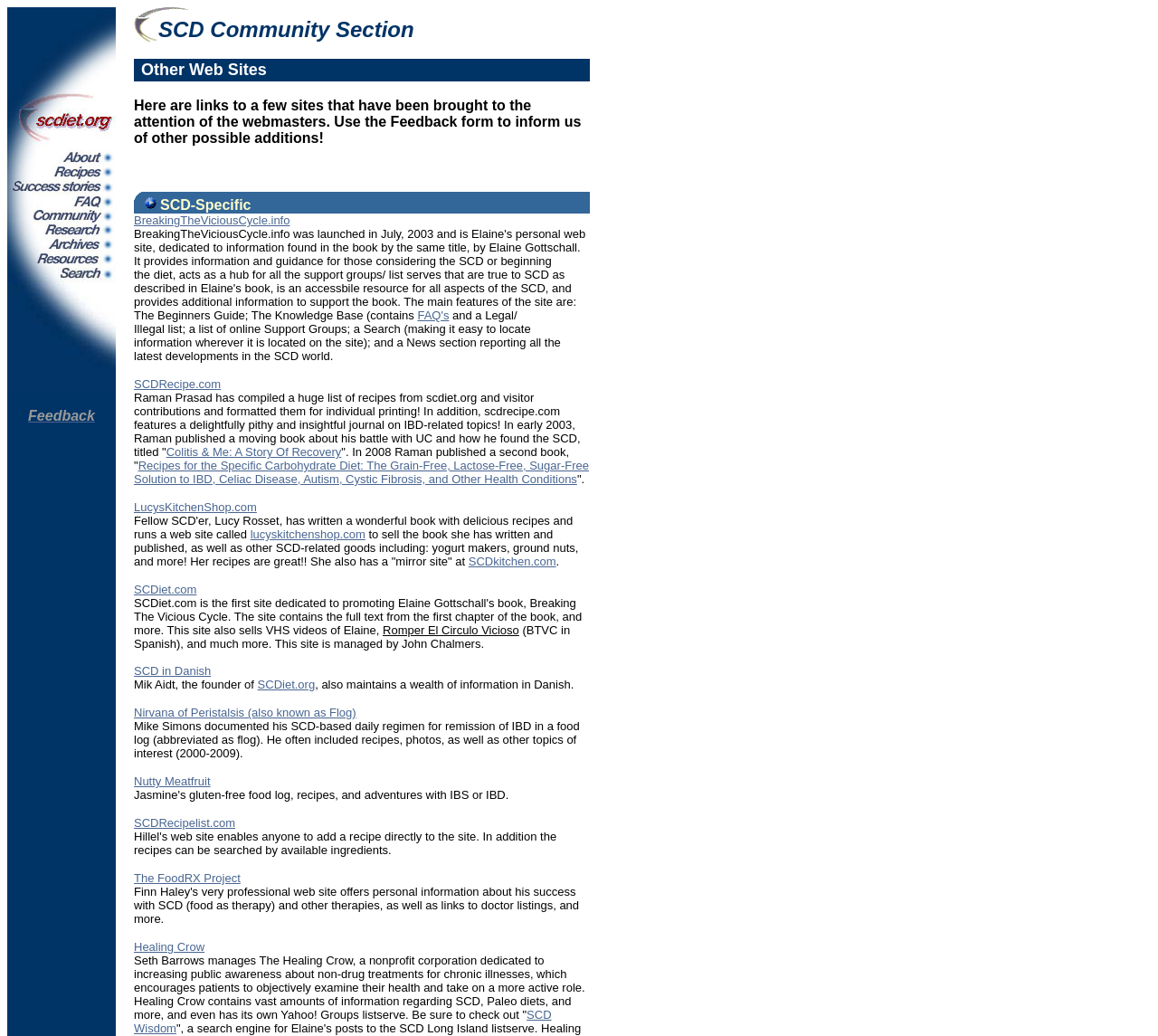Using the details from the image, please elaborate on the following question: How many images are in the Feedback section?

I looked at the Feedback section, which is a child element of the LayoutTableRow with the text 'Feedback'. I found one image in this section.